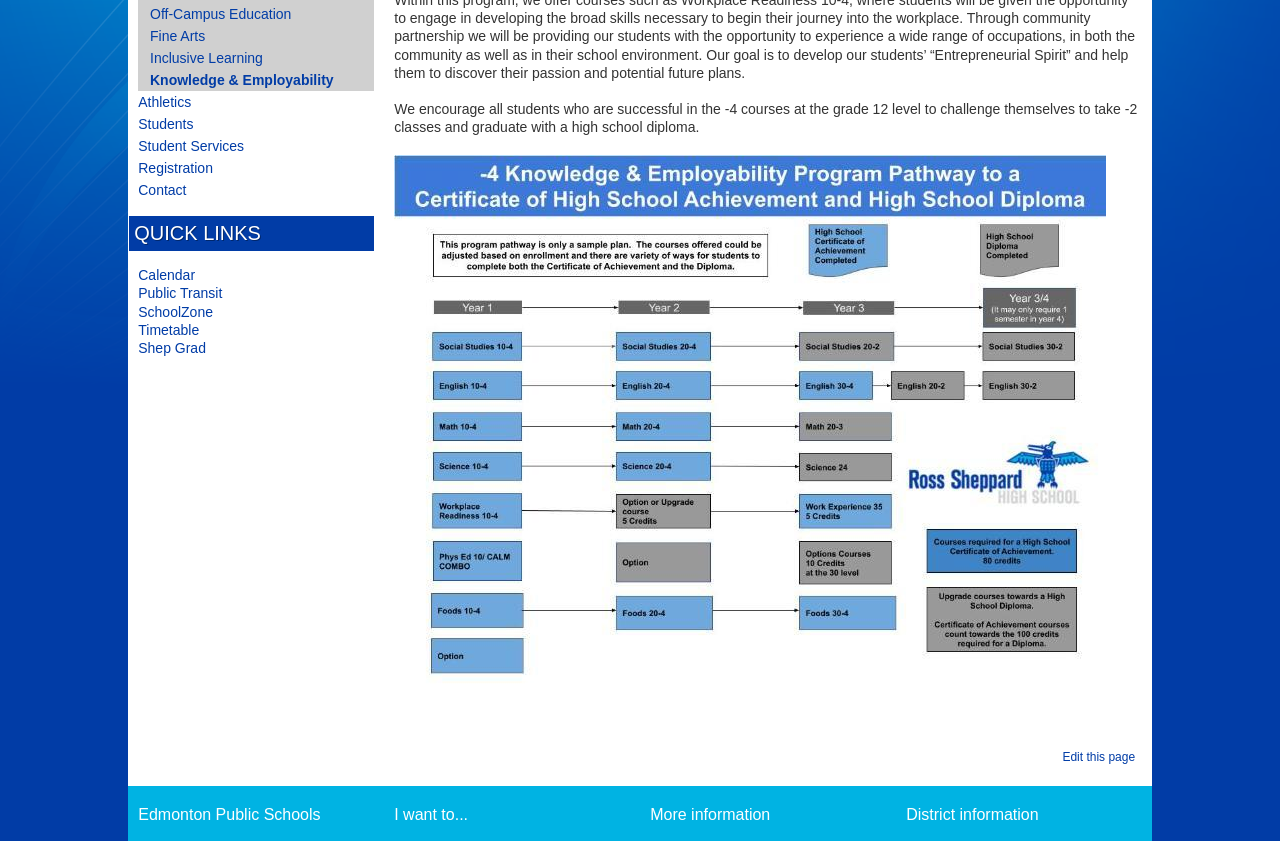Determine the bounding box coordinates for the UI element with the following description: "Public Transit". The coordinates should be four float numbers between 0 and 1, represented as [left, top, right, bottom].

[0.108, 0.339, 0.174, 0.358]